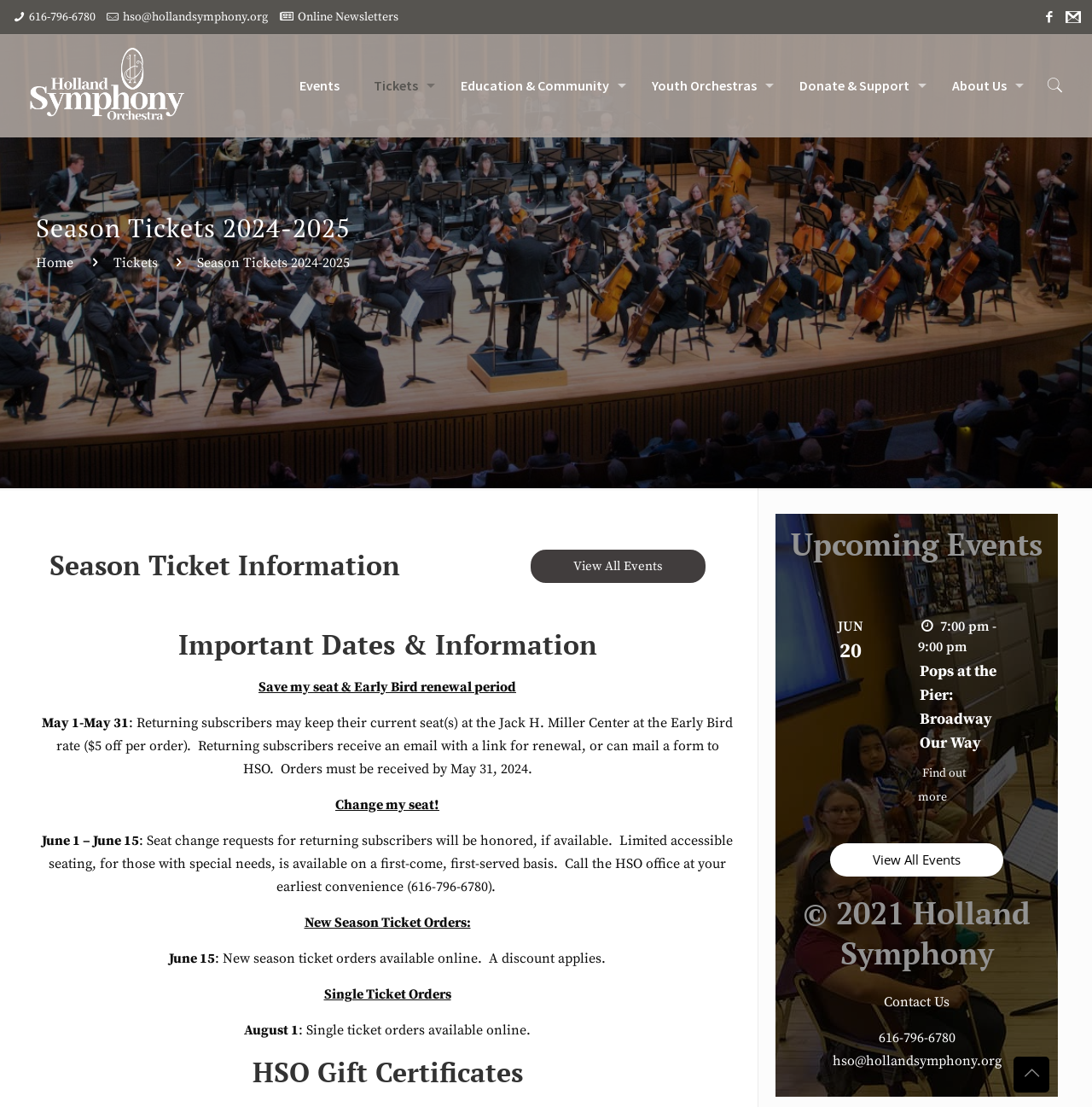Using the provided element description, identify the bounding box coordinates as (top-left x, top-left y, bottom-right x, bottom-right y). Ensure all values are between 0 and 1. Description: Support

None